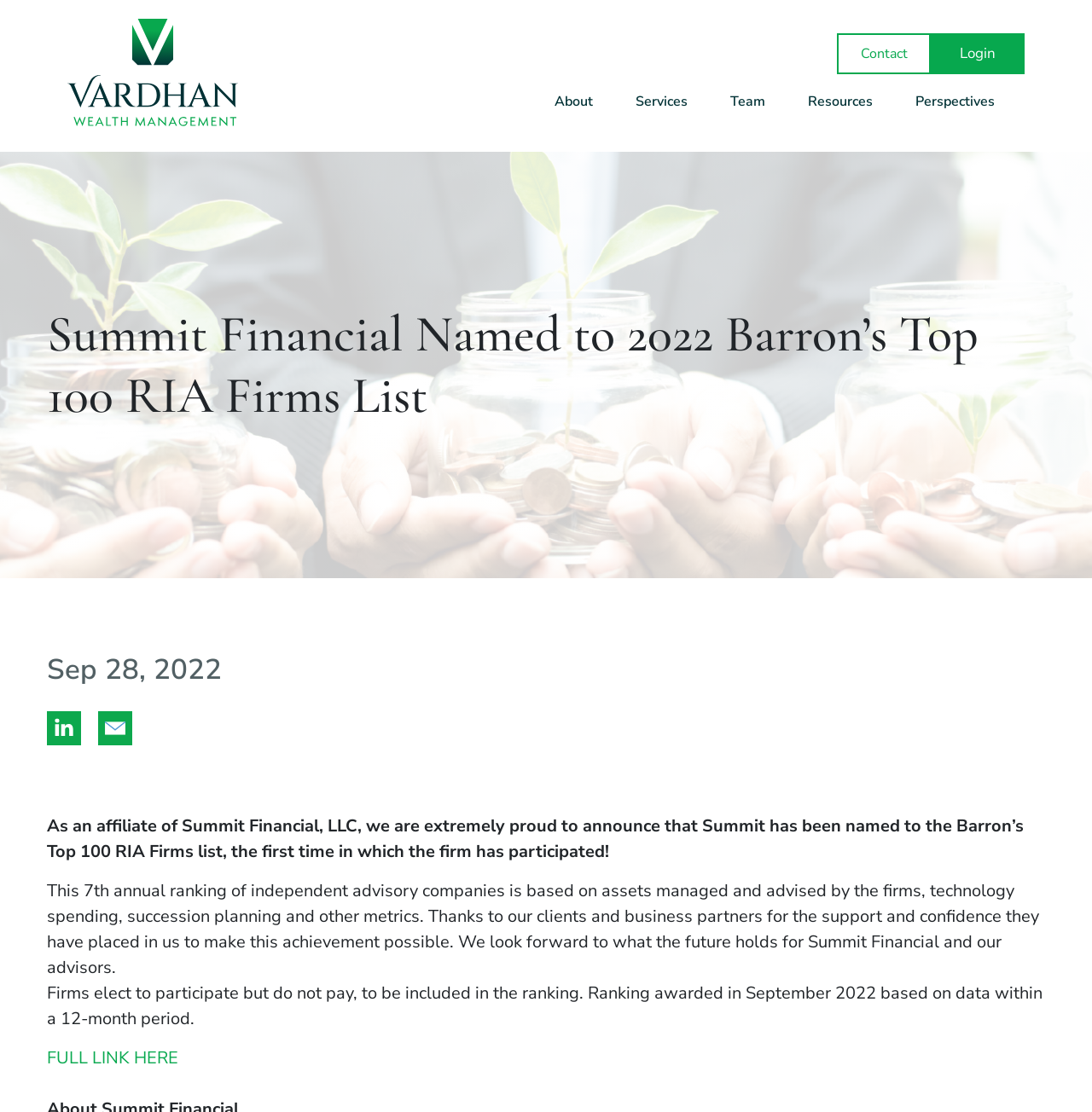Provide a one-word or short-phrase response to the question:
What is the name of the affiliate of Summit Financial, LLC?

Vardhan Wealth